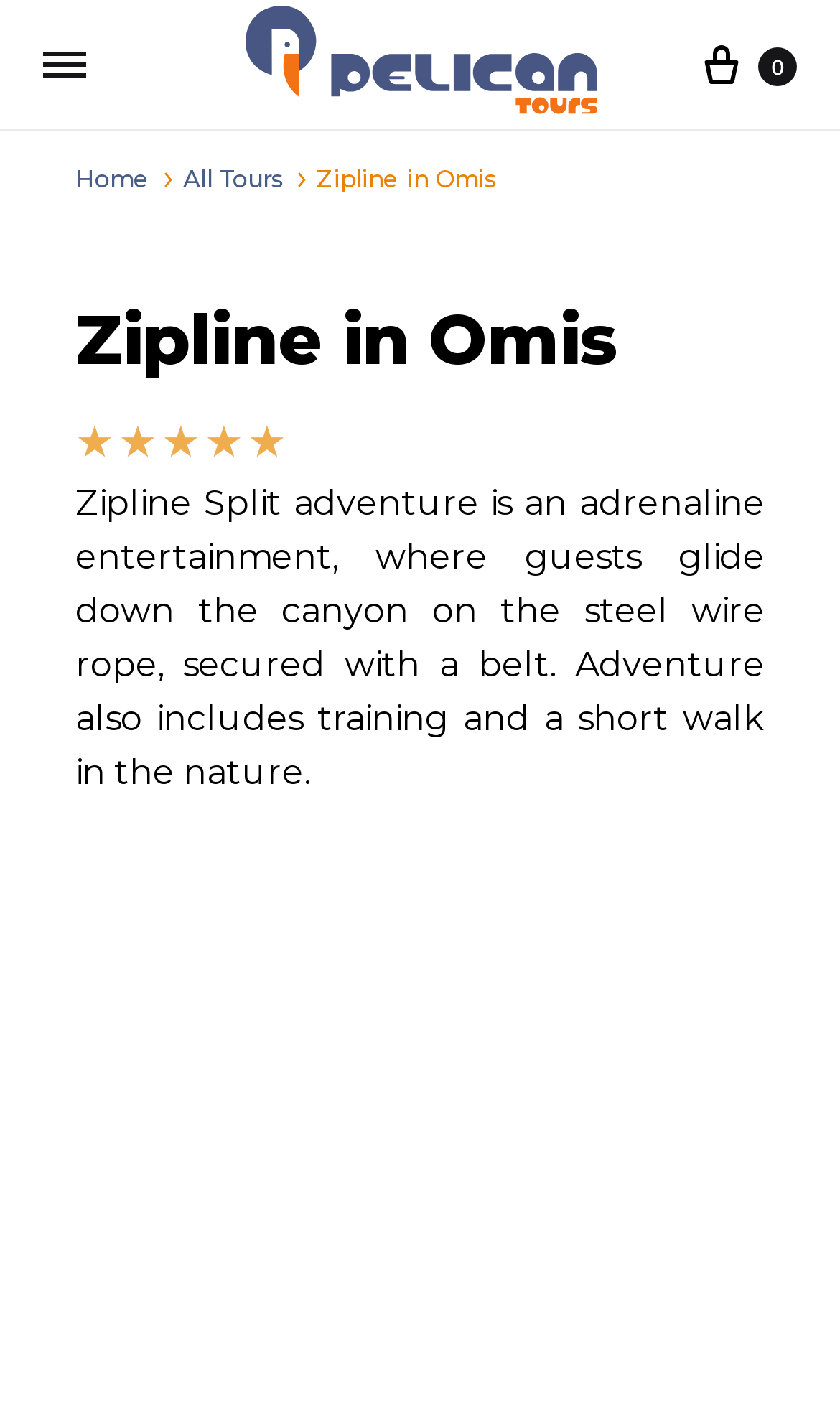Reply to the question with a brief word or phrase: What is the theme of the webpage?

Zipline adventure